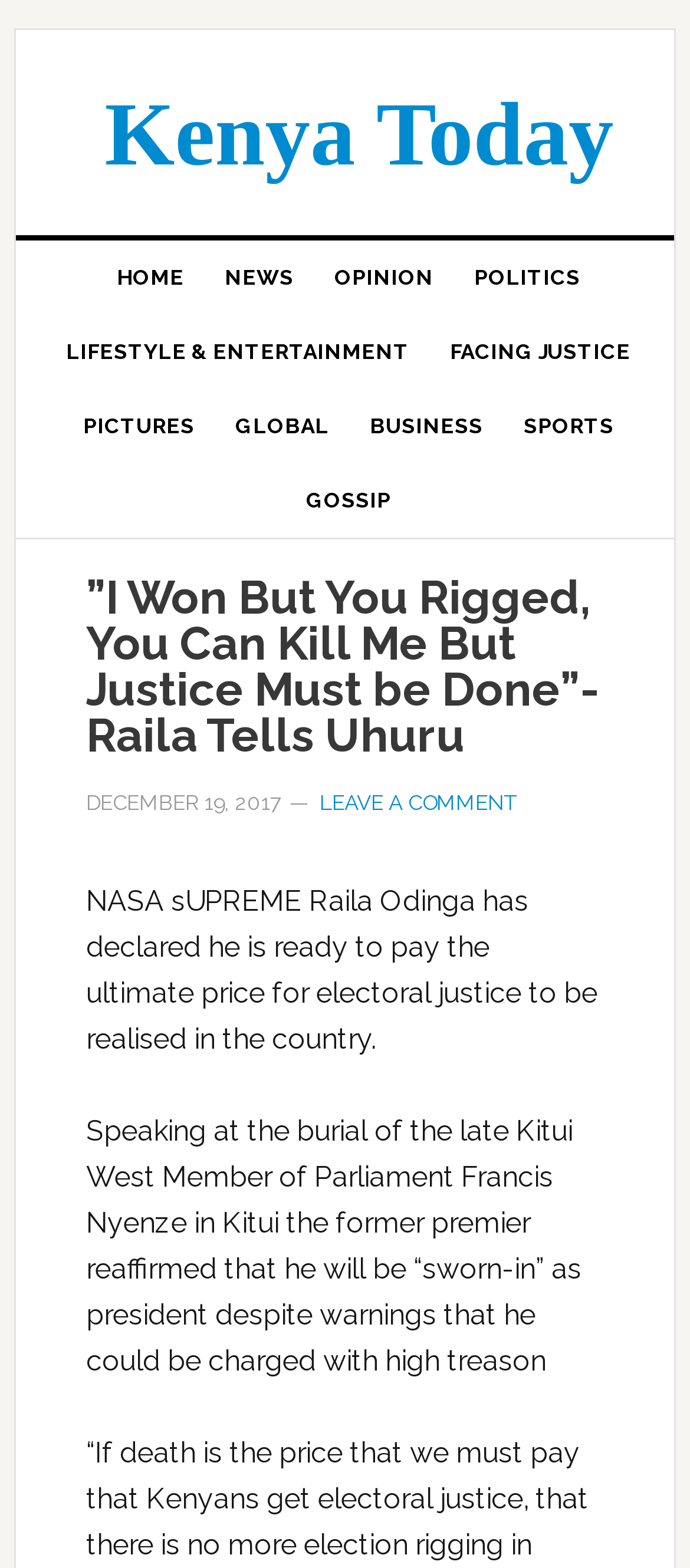Provide a brief response to the question using a single word or phrase: 
What is the event where Raila Odinga made his statement?

burial of the late Kitui West Member of Parliament Francis Nyenze